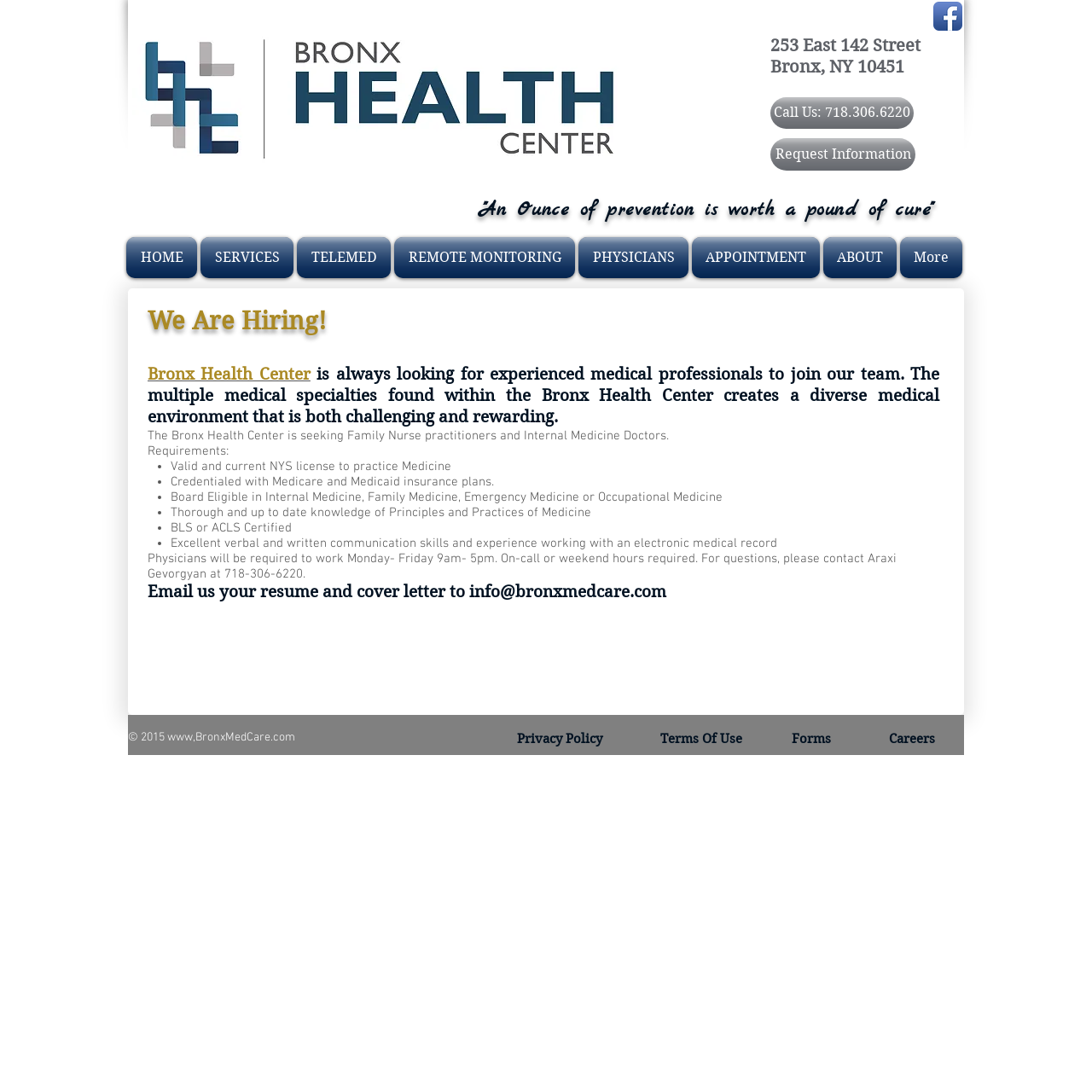Please identify the bounding box coordinates of where to click in order to follow the instruction: "Email your resume and cover letter".

[0.43, 0.533, 0.61, 0.551]